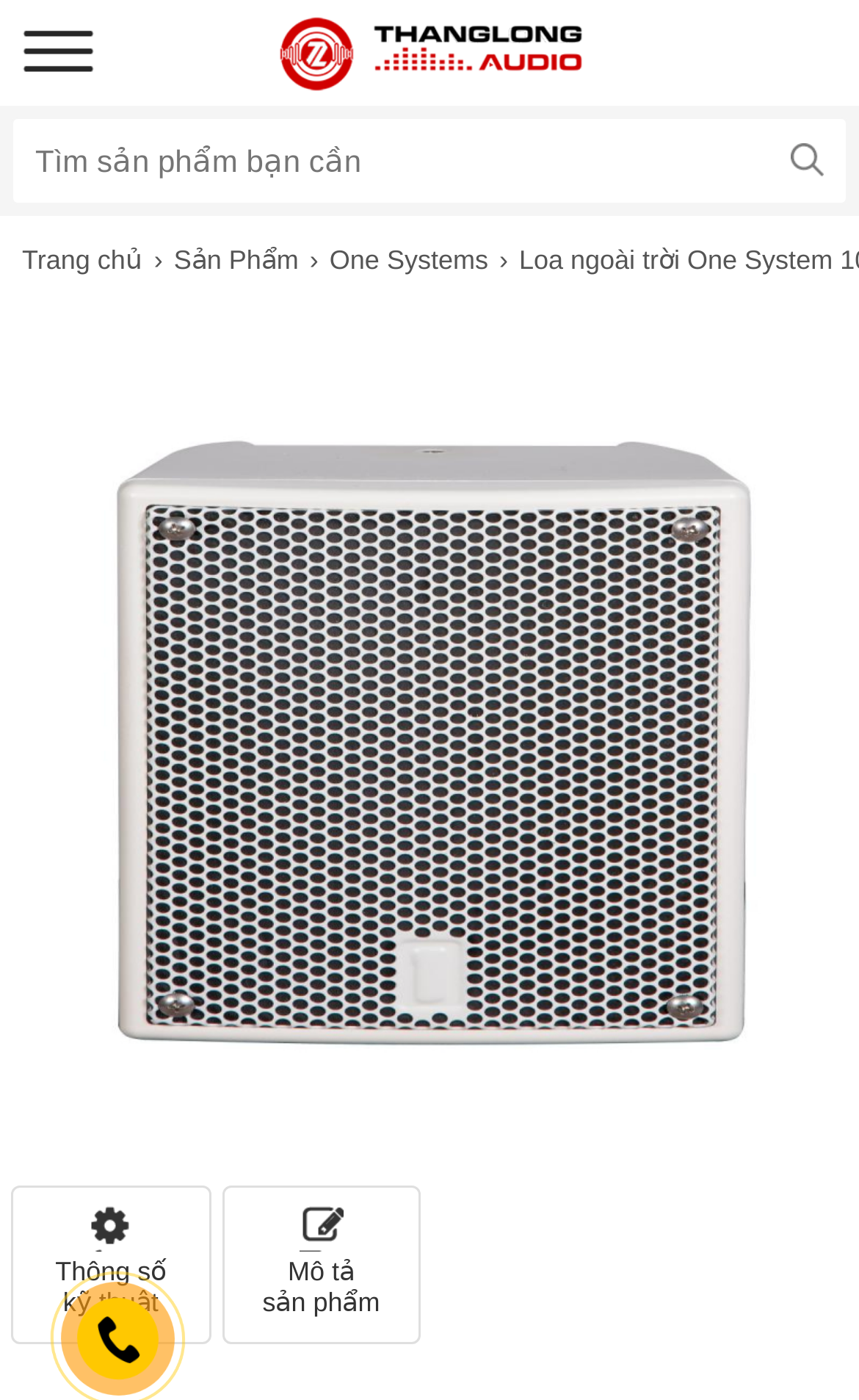Locate the bounding box of the UI element with the following description: "alt="Số điện thoại"".

[0.104, 0.935, 0.171, 0.977]